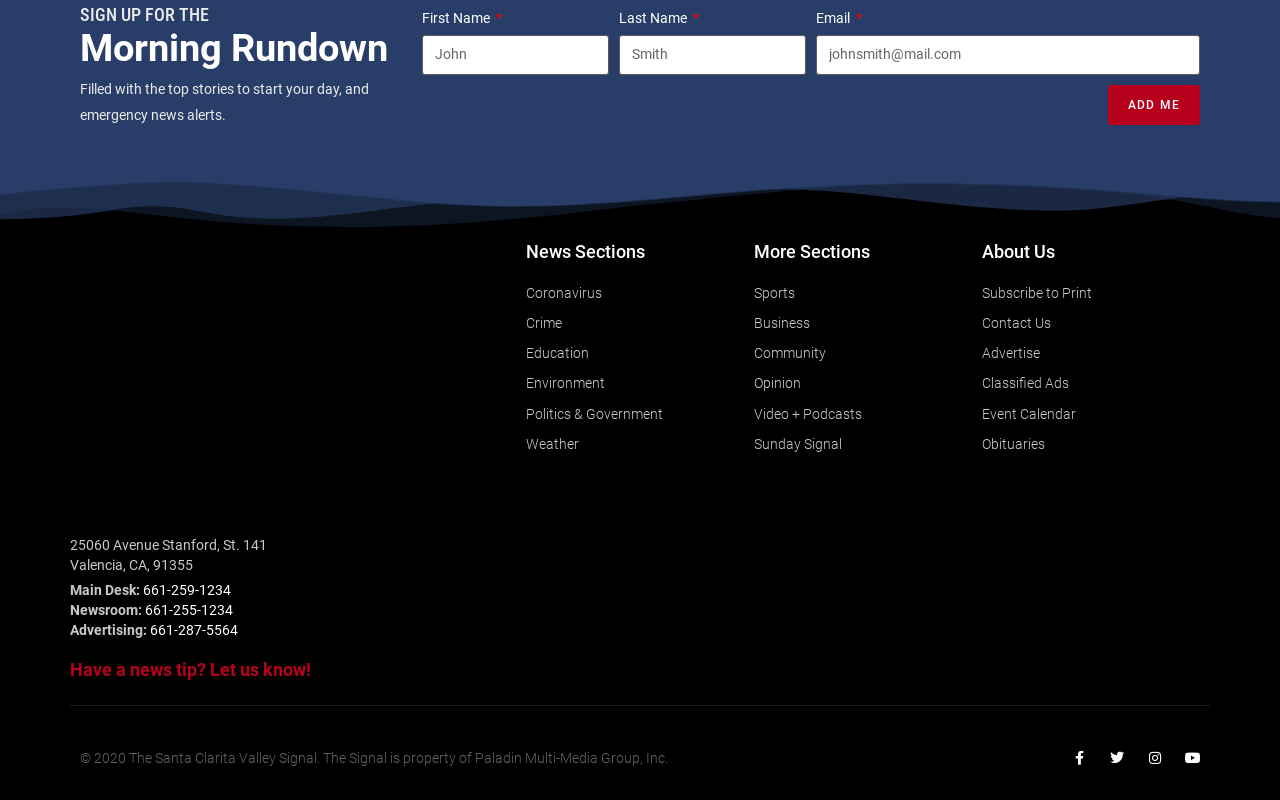What is the name of the newsletter?
Look at the image and answer the question using a single word or phrase.

Morning Rundown